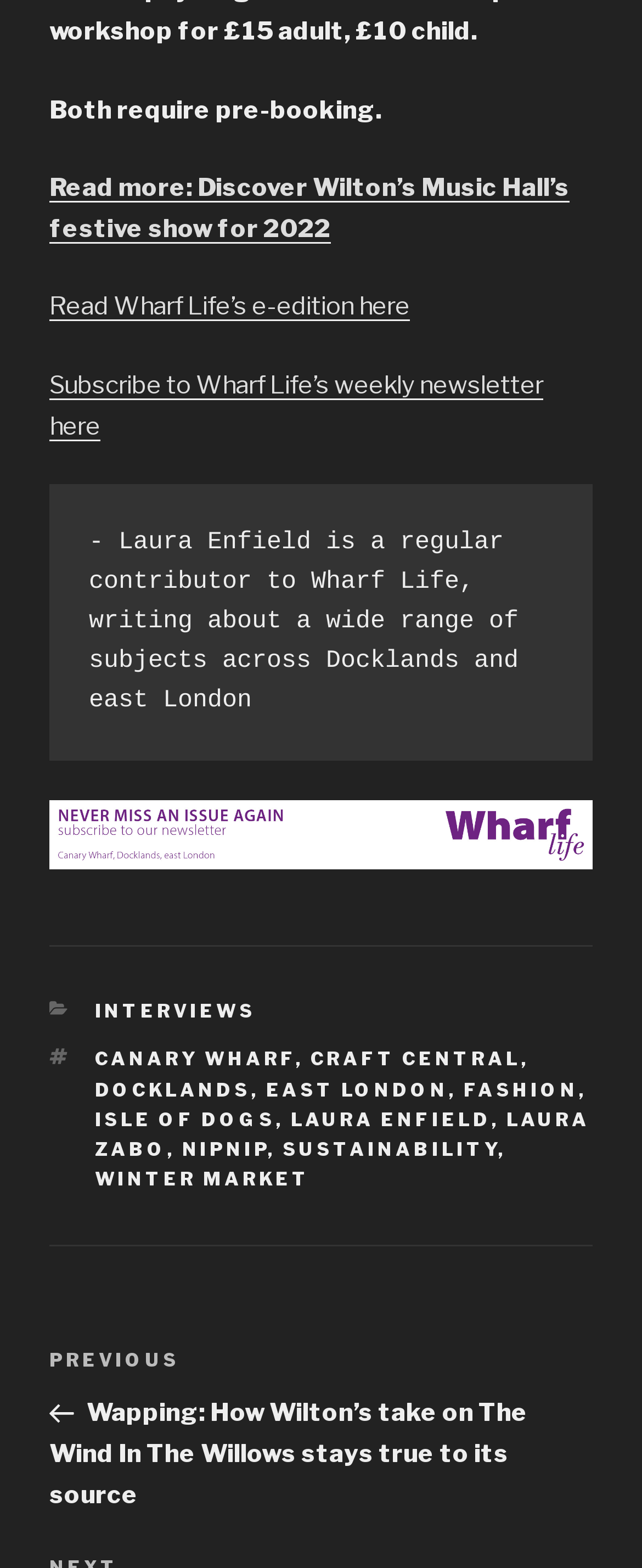Please indicate the bounding box coordinates for the clickable area to complete the following task: "Explore articles about Canary Wharf". The coordinates should be specified as four float numbers between 0 and 1, i.e., [left, top, right, bottom].

[0.147, 0.668, 0.46, 0.683]